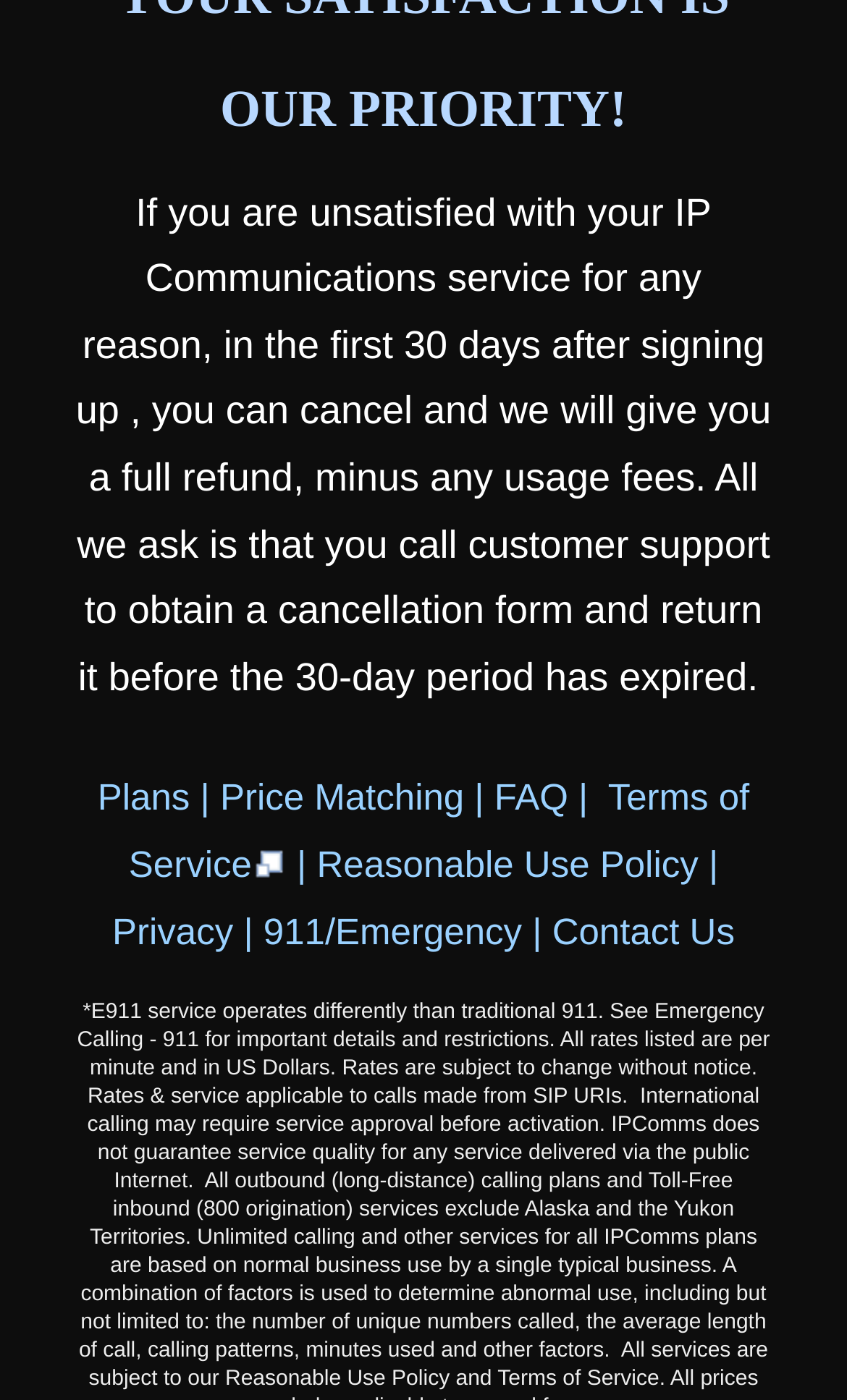What is the relationship between the links at the top?
Look at the image and respond with a single word or a short phrase.

They are separated by pipes